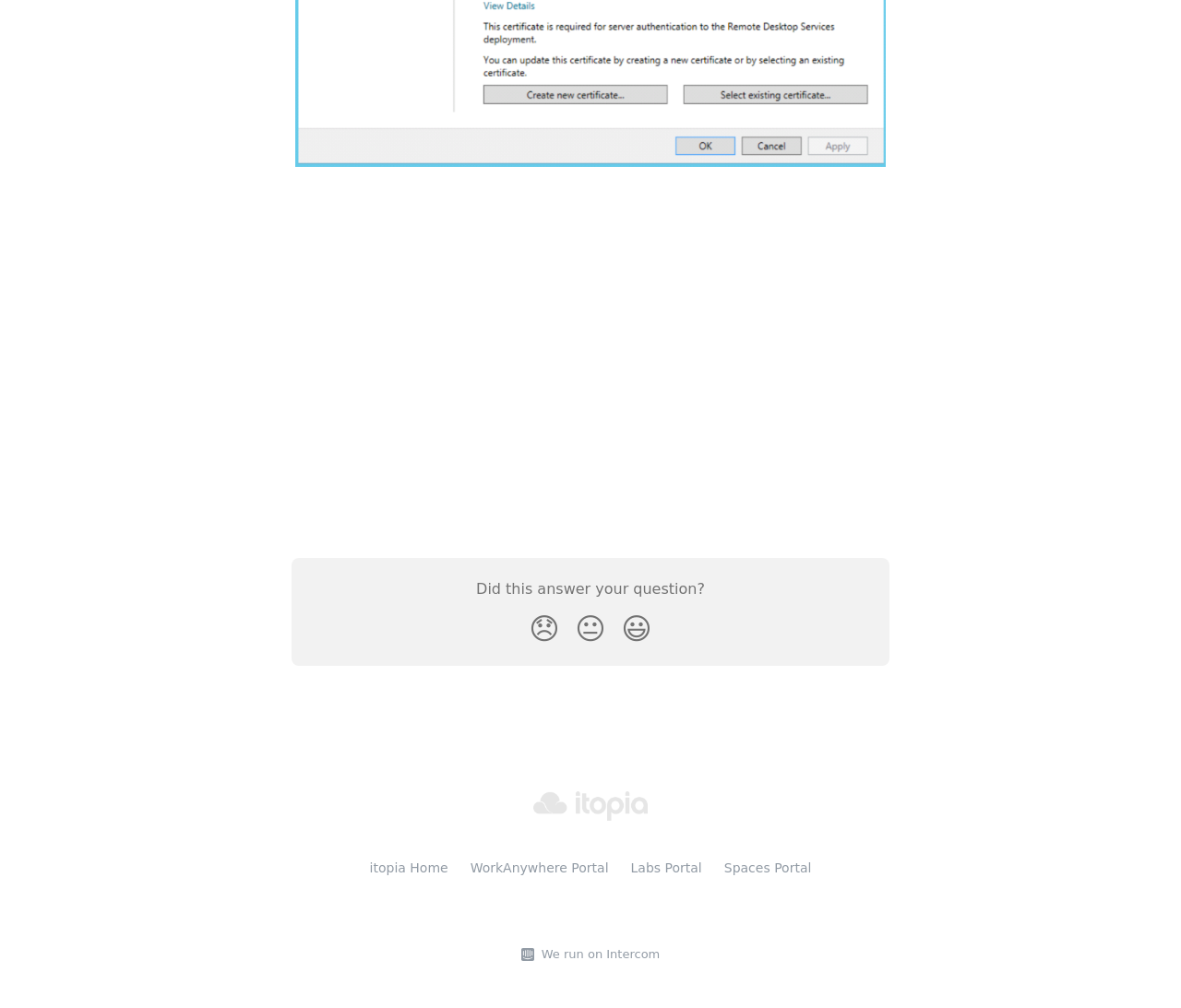Identify the bounding box for the UI element specified in this description: "Is This You?". The coordinates must be four float numbers between 0 and 1, formatted as [left, top, right, bottom].

None